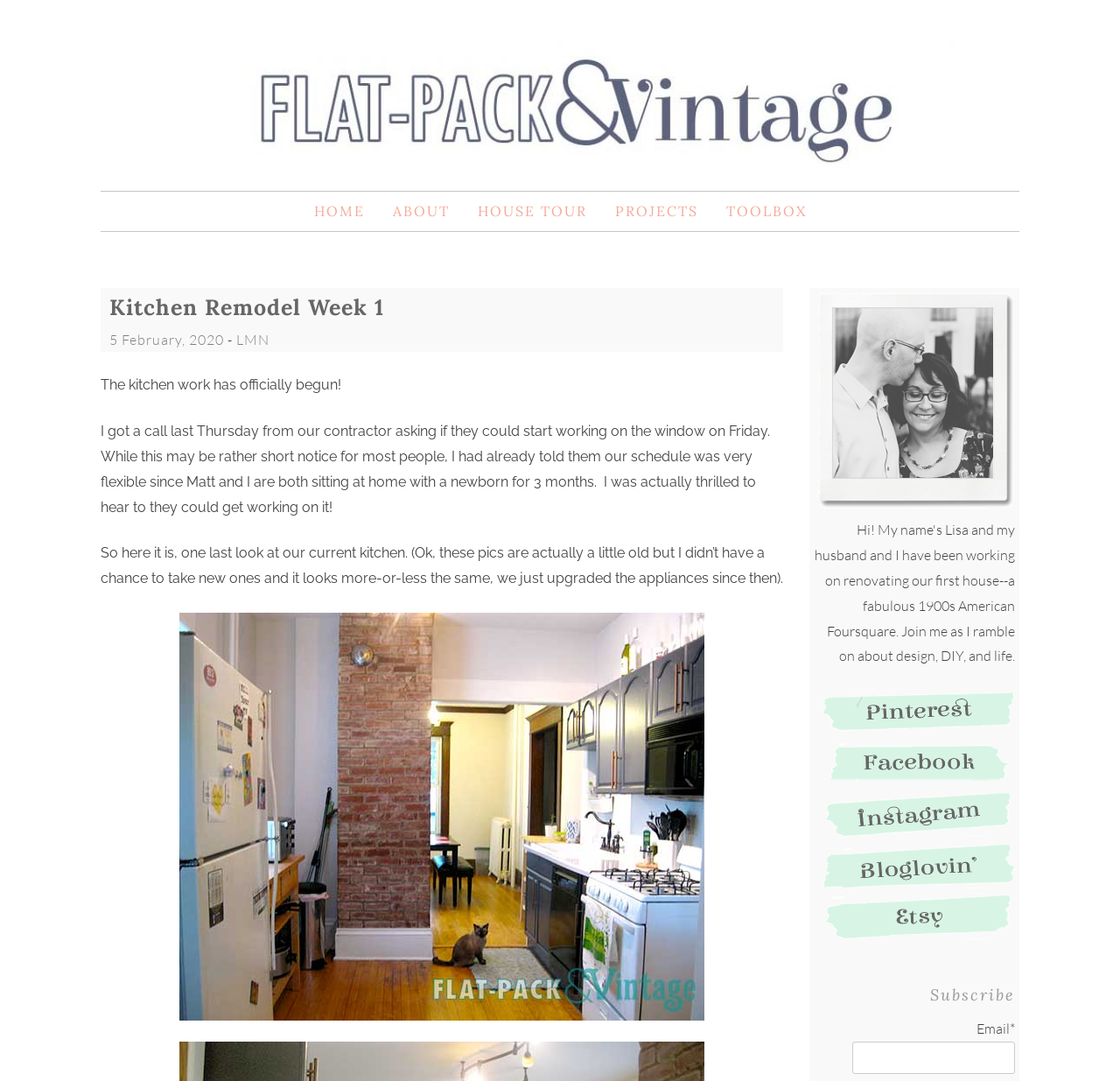Use the information in the screenshot to answer the question comprehensively: What is the author's current situation?

The author mentions in the article that they are sitting at home with a newborn for 3 months, which is why their schedule is very flexible.